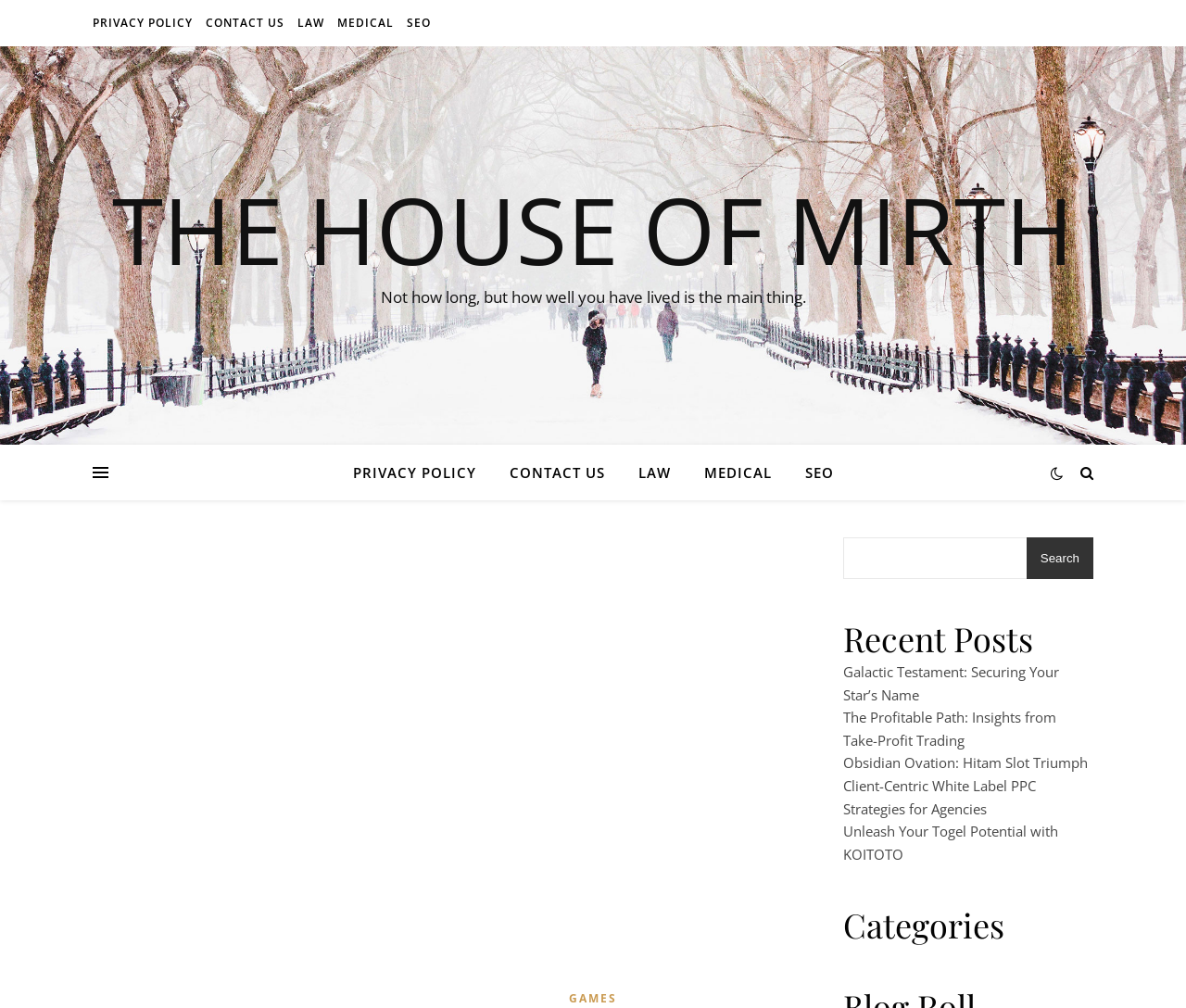How many categories are listed on the webpage?
Based on the visual, give a brief answer using one word or a short phrase.

1